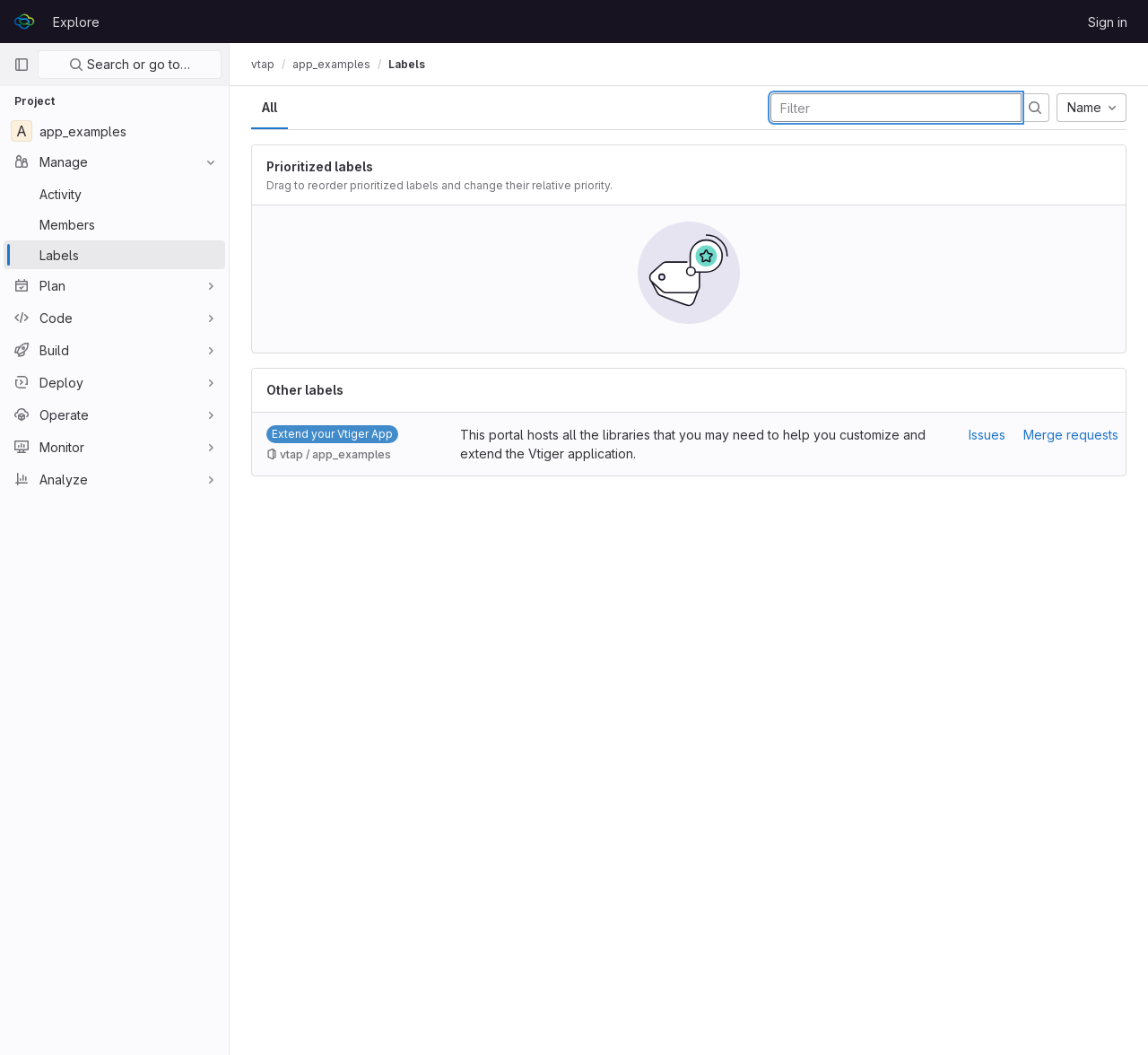Analyze the image and provide a detailed answer to the question: What is the purpose of the 'Drag to reorder prioritized labels' instruction?

The instruction 'Drag to reorder prioritized labels and change their relative priority' is located near the 'Prioritized labels' heading. This suggests that the instruction is related to reordering labels to change their priority.